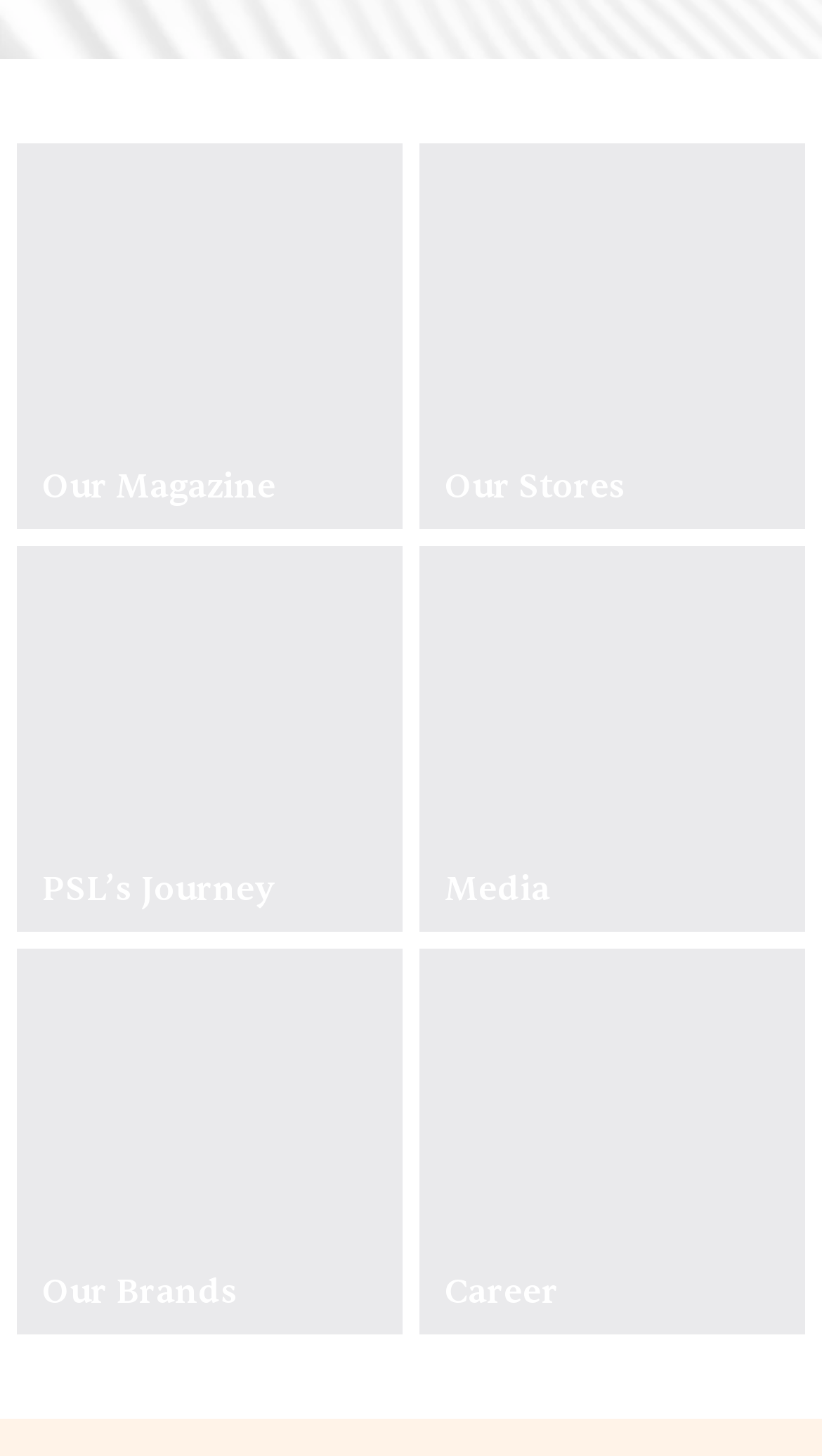What is the first link on the left side?
Give a single word or phrase as your answer by examining the image.

Our Magazine